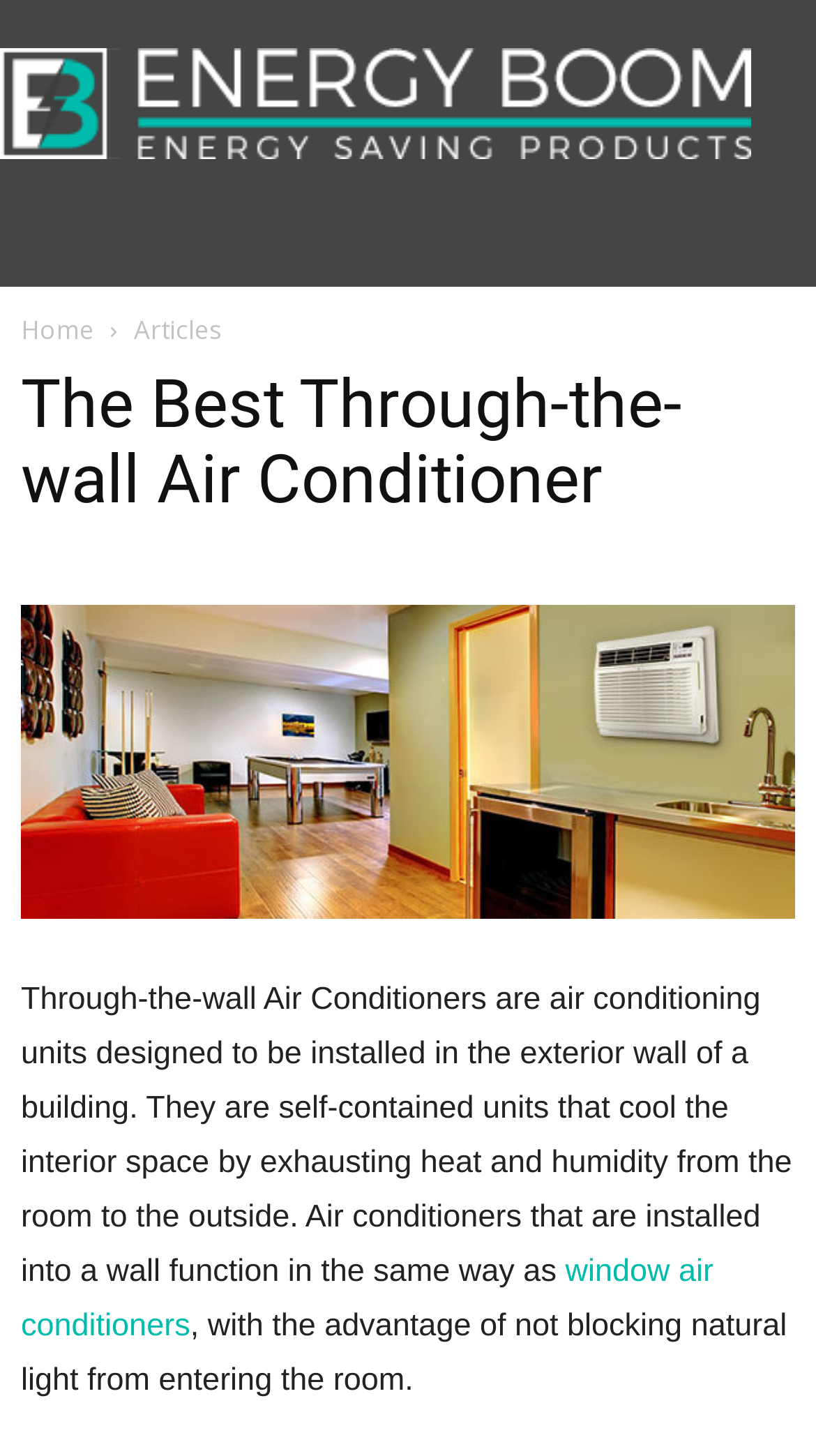How do through-the-wall air conditioners cool the interior space?
Please give a well-detailed answer to the question.

As stated in the static text on the webpage, through-the-wall air conditioners cool the interior space by exhausting heat and humidity from the room to the outside.